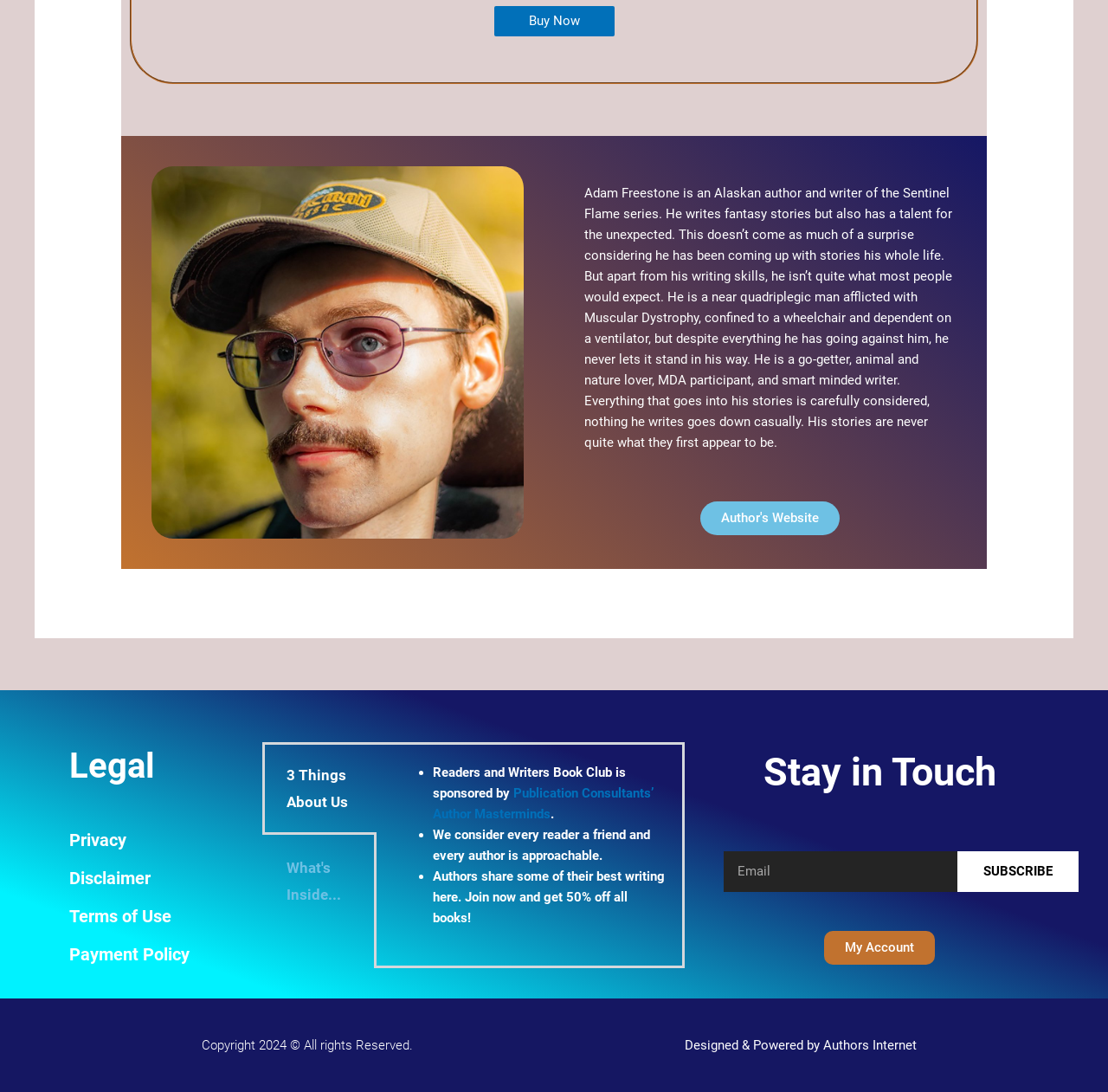Determine the bounding box coordinates of the element that should be clicked to execute the following command: "Visit the author's website".

[0.632, 0.459, 0.758, 0.49]